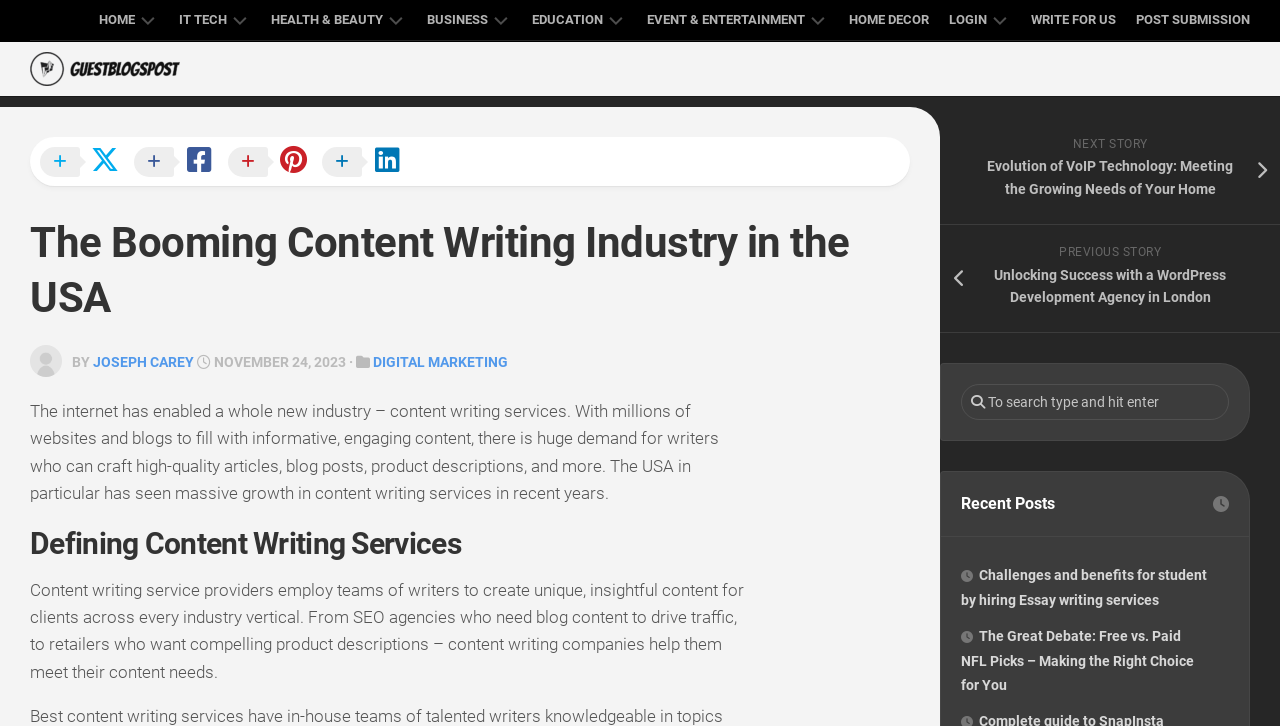What type of content is provided by content writing services?
Utilize the information in the image to give a detailed answer to the question.

According to the webpage, content writing services provide unique, insightful content for clients across every industry vertical, including blog posts, product descriptions, and more.